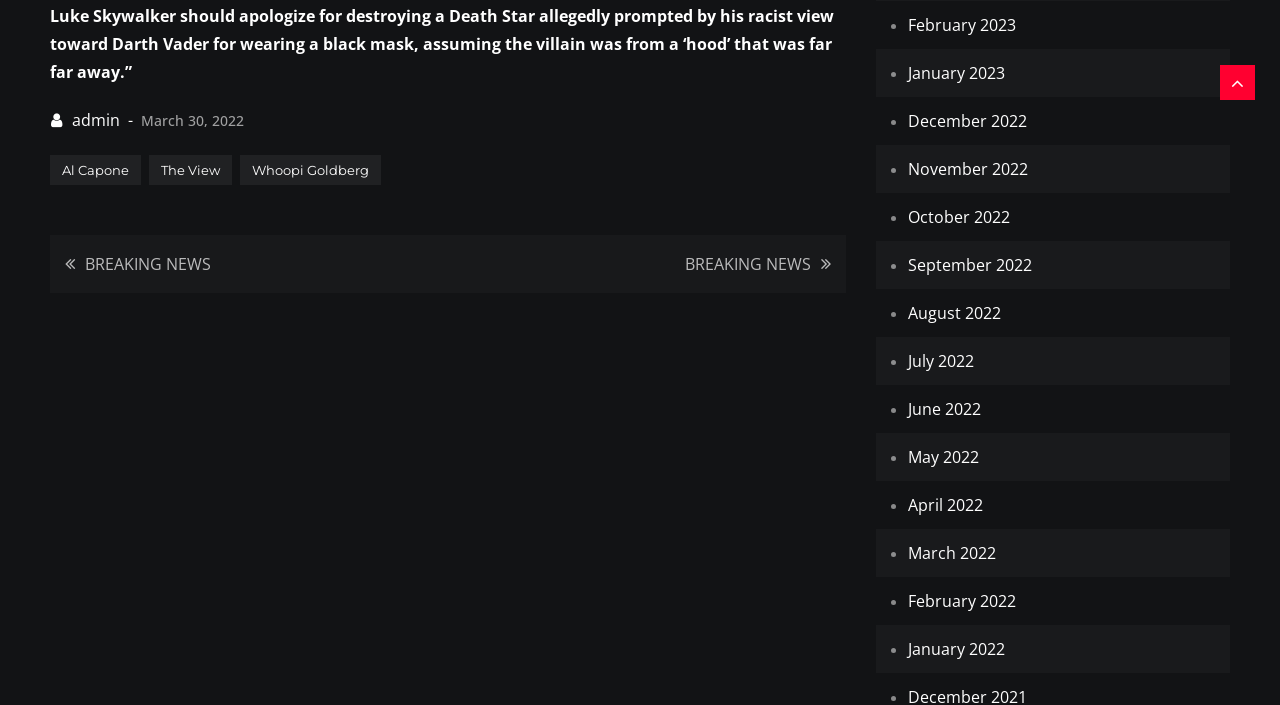Can you look at the image and give a comprehensive answer to the question:
What is the name of the person mentioned in the post?

I found a link element with the text 'Al Capone' which suggests it's the name of a person mentioned in the post.